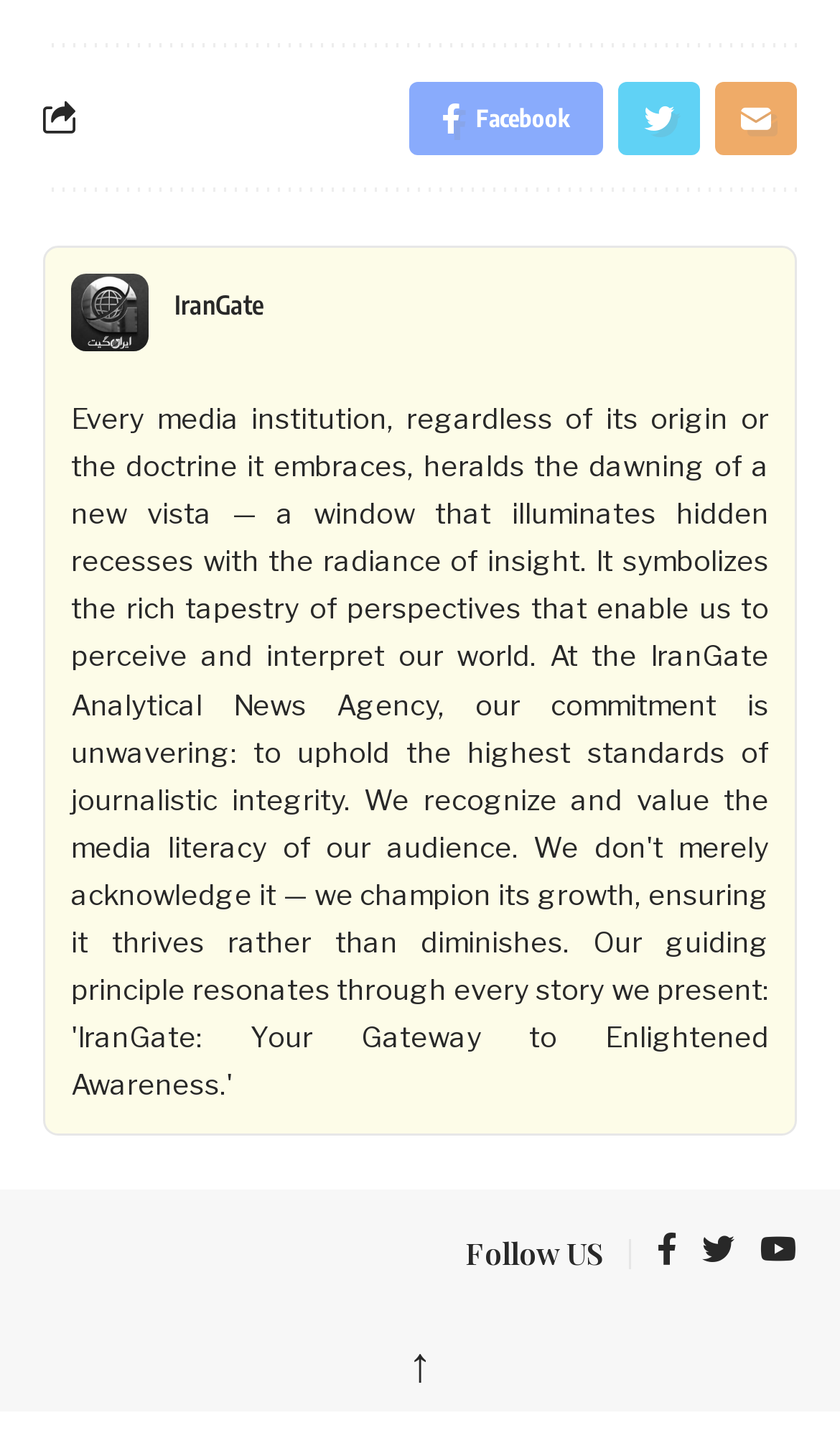What is the text above the social media links?
Look at the image and respond to the question as thoroughly as possible.

I looked at the text above the social media links and found that it says 'Follow US'. This text is located at the bottom of the webpage, above the social media links.